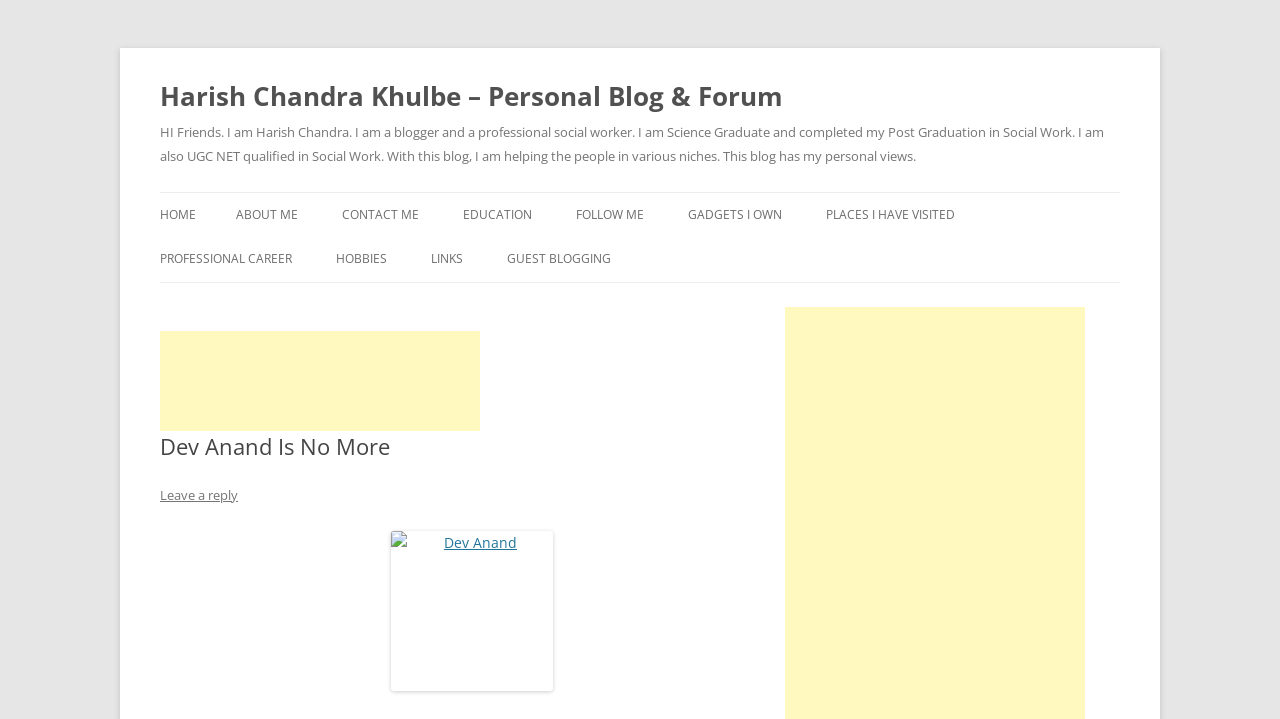What is the name of the person who passed away?
Answer with a single word or short phrase according to what you see in the image.

Dev Anand